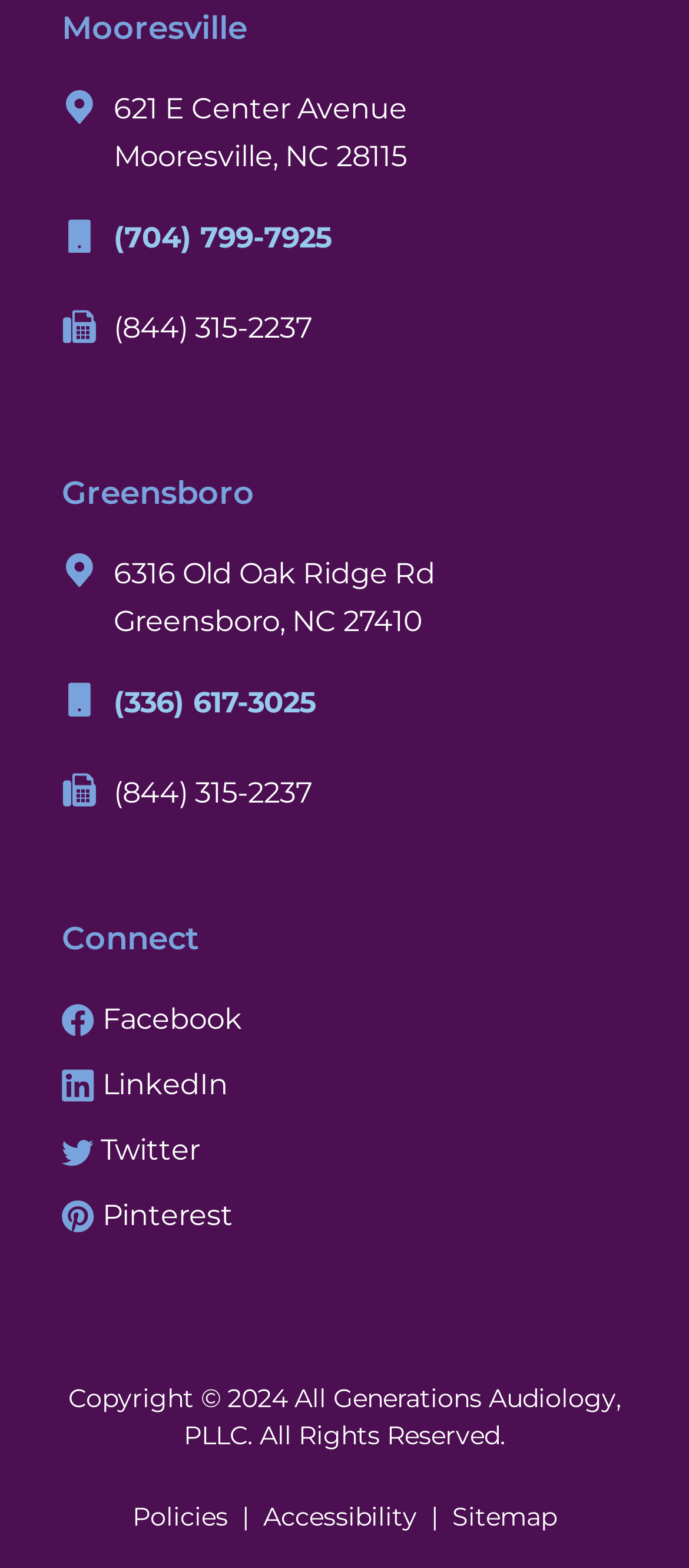What is the address of Mooresville location?
Answer the question with a detailed explanation, including all necessary information.

I found the address by looking at the link element with the text '621 E Center Avenue Mooresville, NC 28115' which is a child of the root element and has a bounding box coordinate of [0.09, 0.054, 0.91, 0.115].